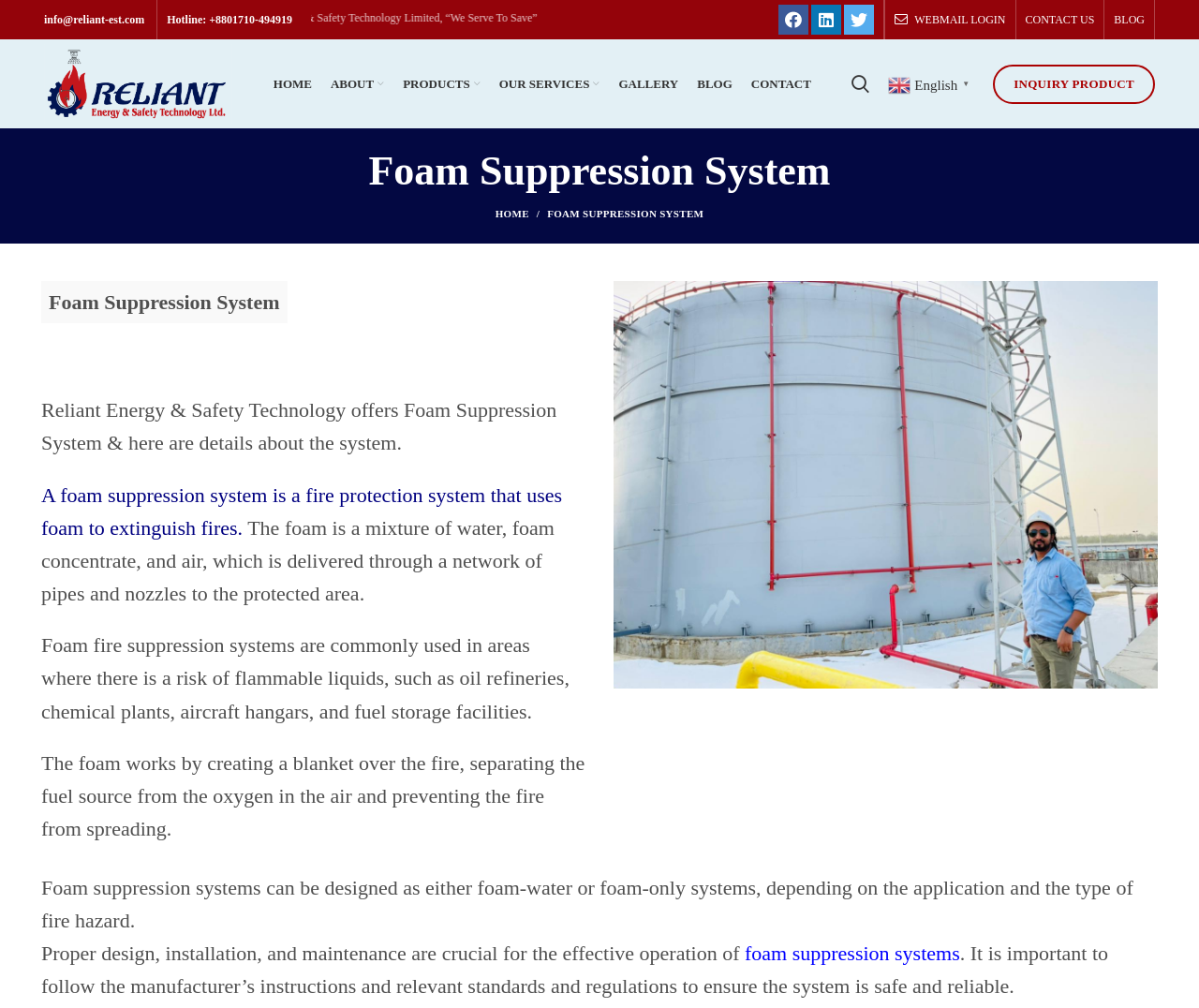Find the bounding box coordinates of the clickable area required to complete the following action: "Zoom in the image".

None